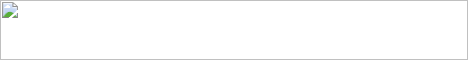Summarize the image with a detailed caption.

The image displays a small, abstract graphic featuring a green leaf situated on a light blue background, suggesting themes of nature and tranquility. Positioned near promotional content, this graphic likely enhances the visual appeal of the surrounding text related to spiritual wisdom and resources. It serves to create an inviting atmosphere, resonating with the themes of growth and enlightenment that are commonly associated with spiritual practices. The graphic may be linked to services or products that align with holistic or Kabbalistic teachings, reflecting a purpose of connection and exploration in the realm of personal development.